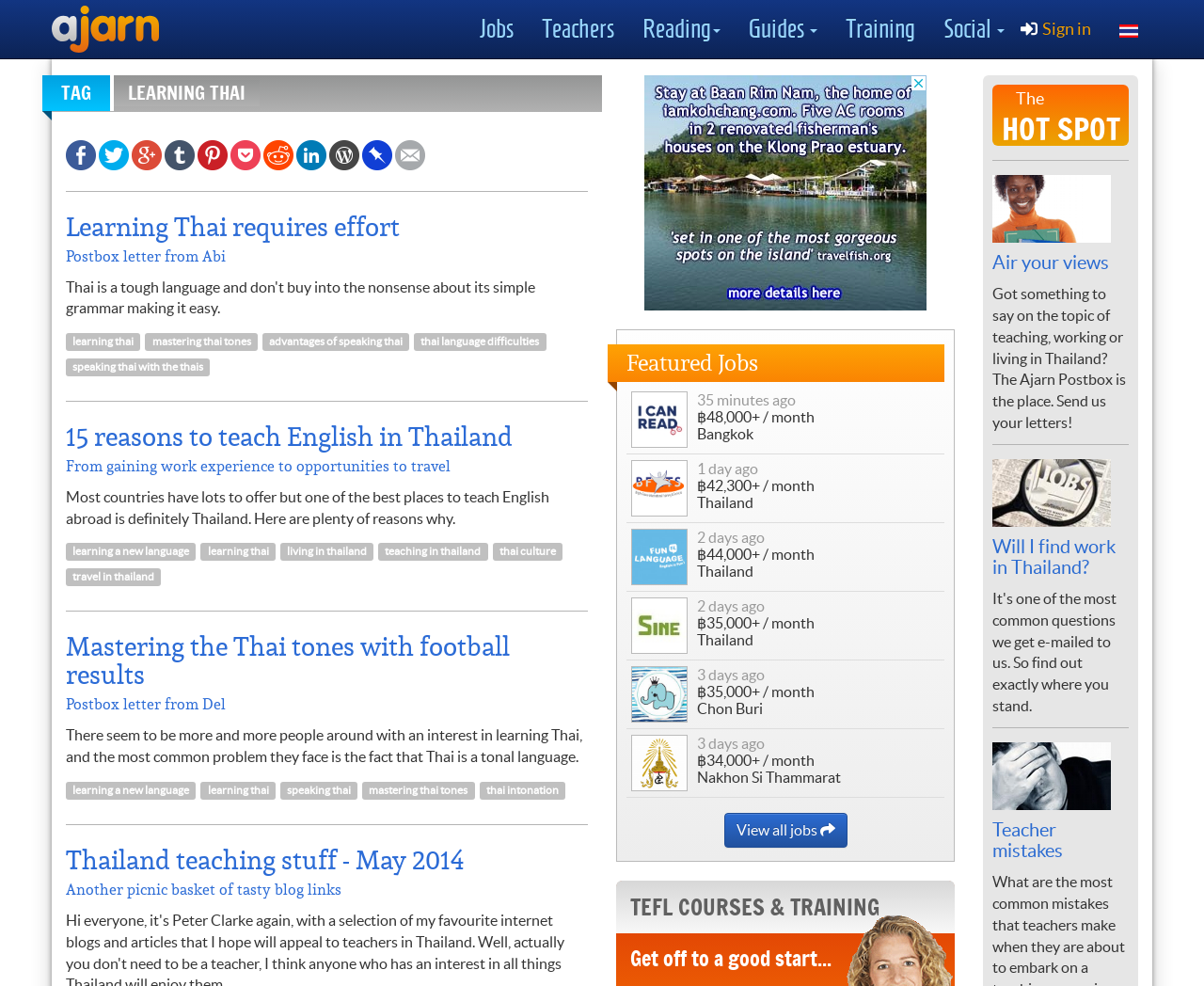Please determine the bounding box coordinates for the element that should be clicked to follow these instructions: "Click on 'Ajarn.com'".

[0.055, 0.019, 0.136, 0.036]